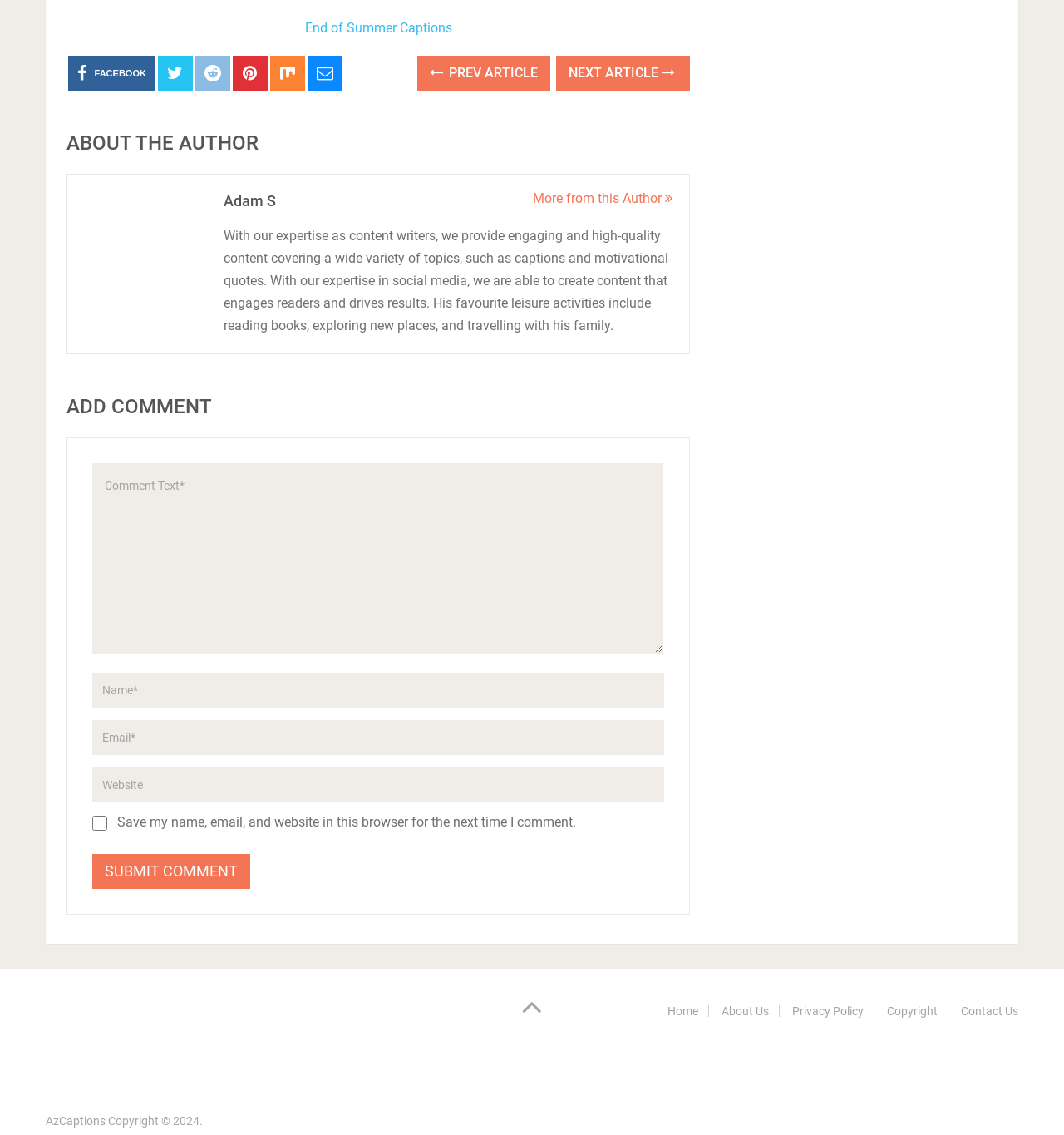Identify the bounding box for the given UI element using the description provided. Coordinates should be in the format (top-left x, top-left y, bottom-right x, bottom-right y) and must be between 0 and 1. Here is the description: Home

[0.627, 0.885, 0.656, 0.897]